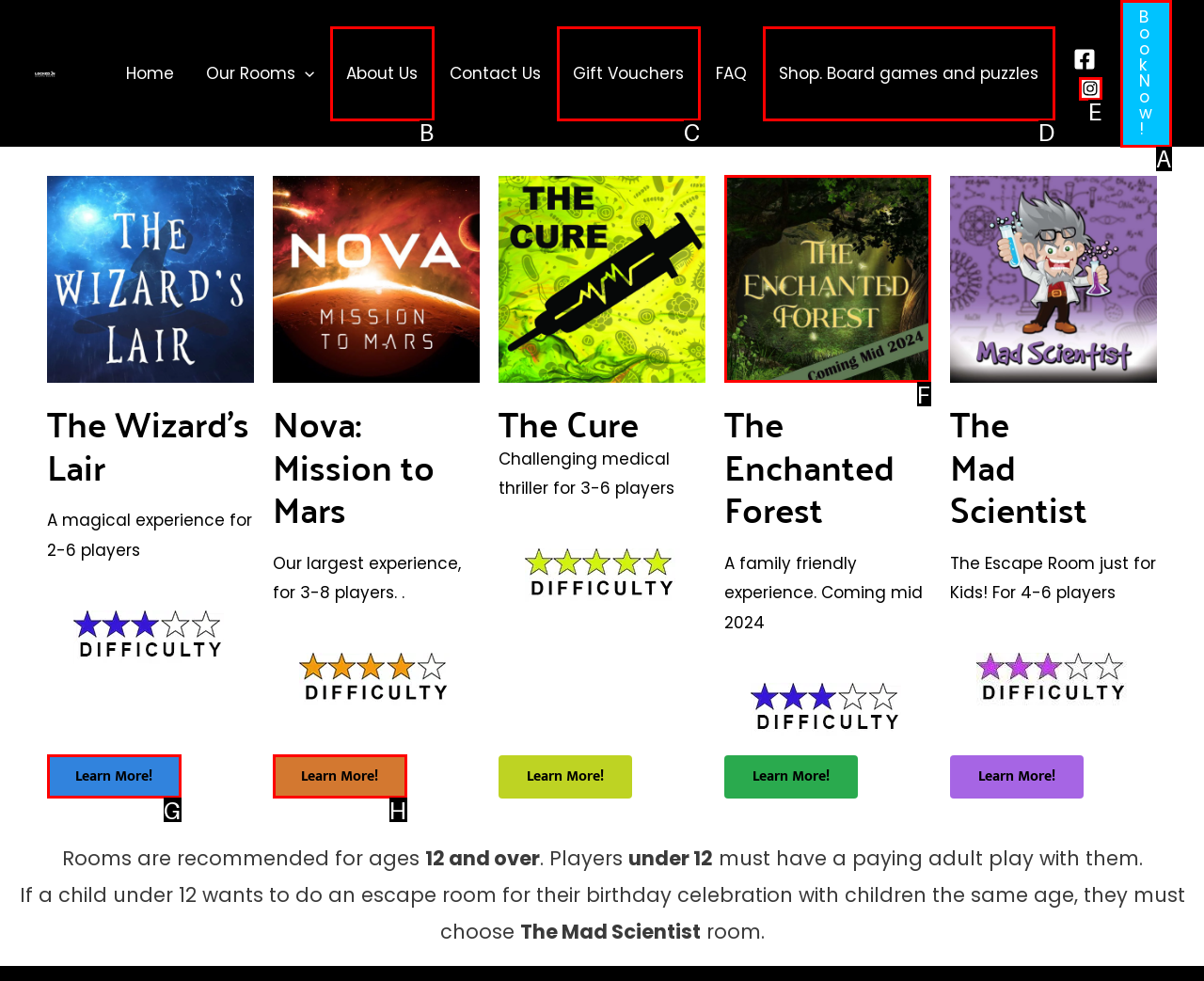Select the letter associated with the UI element you need to click to perform the following action: View The Enchanted Forest details
Reply with the correct letter from the options provided.

F